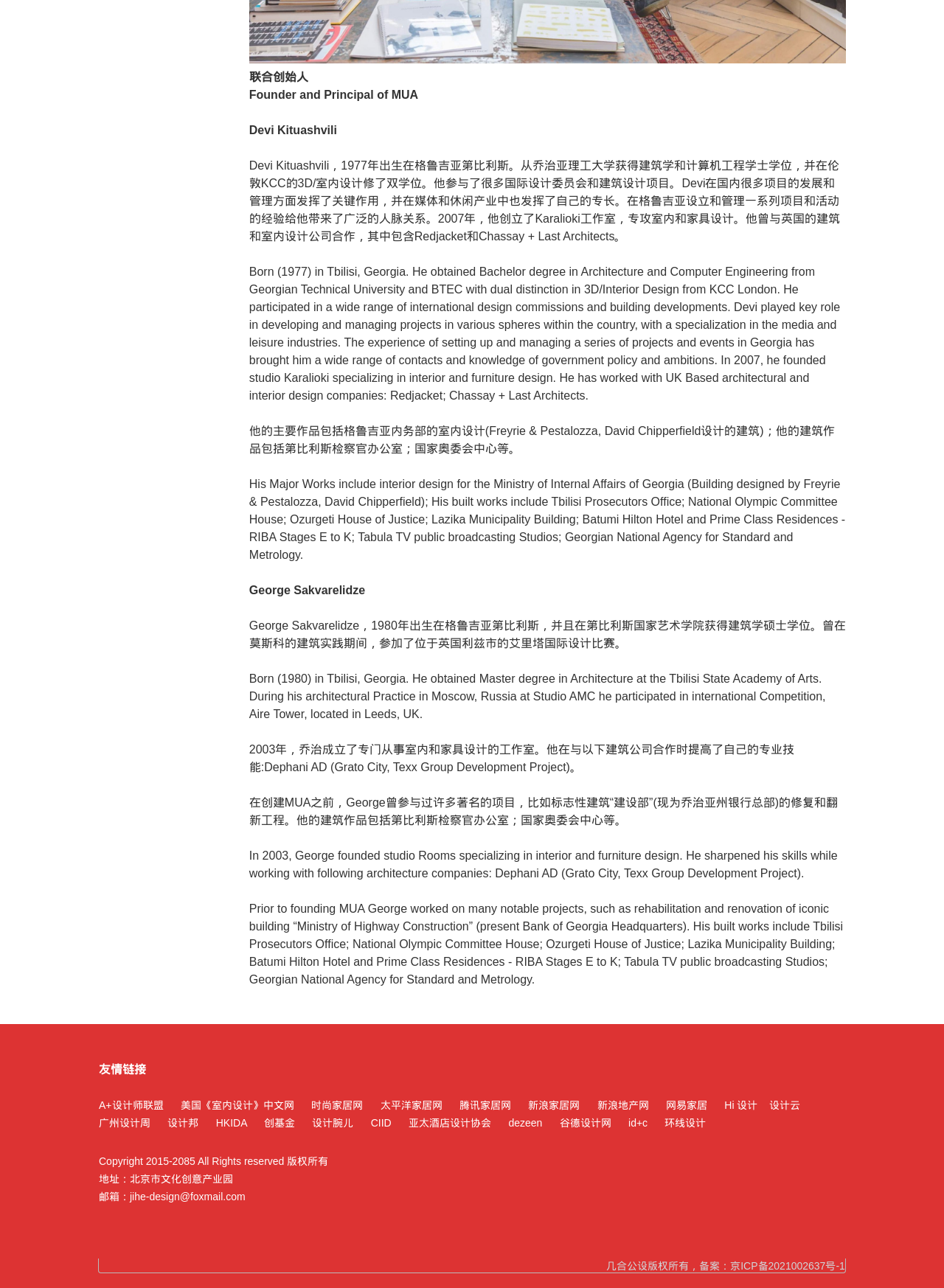Provide the bounding box coordinates of the HTML element this sentence describes: "Hi 设计". The bounding box coordinates consist of four float numbers between 0 and 1, i.e., [left, top, right, bottom].

[0.764, 0.853, 0.803, 0.863]